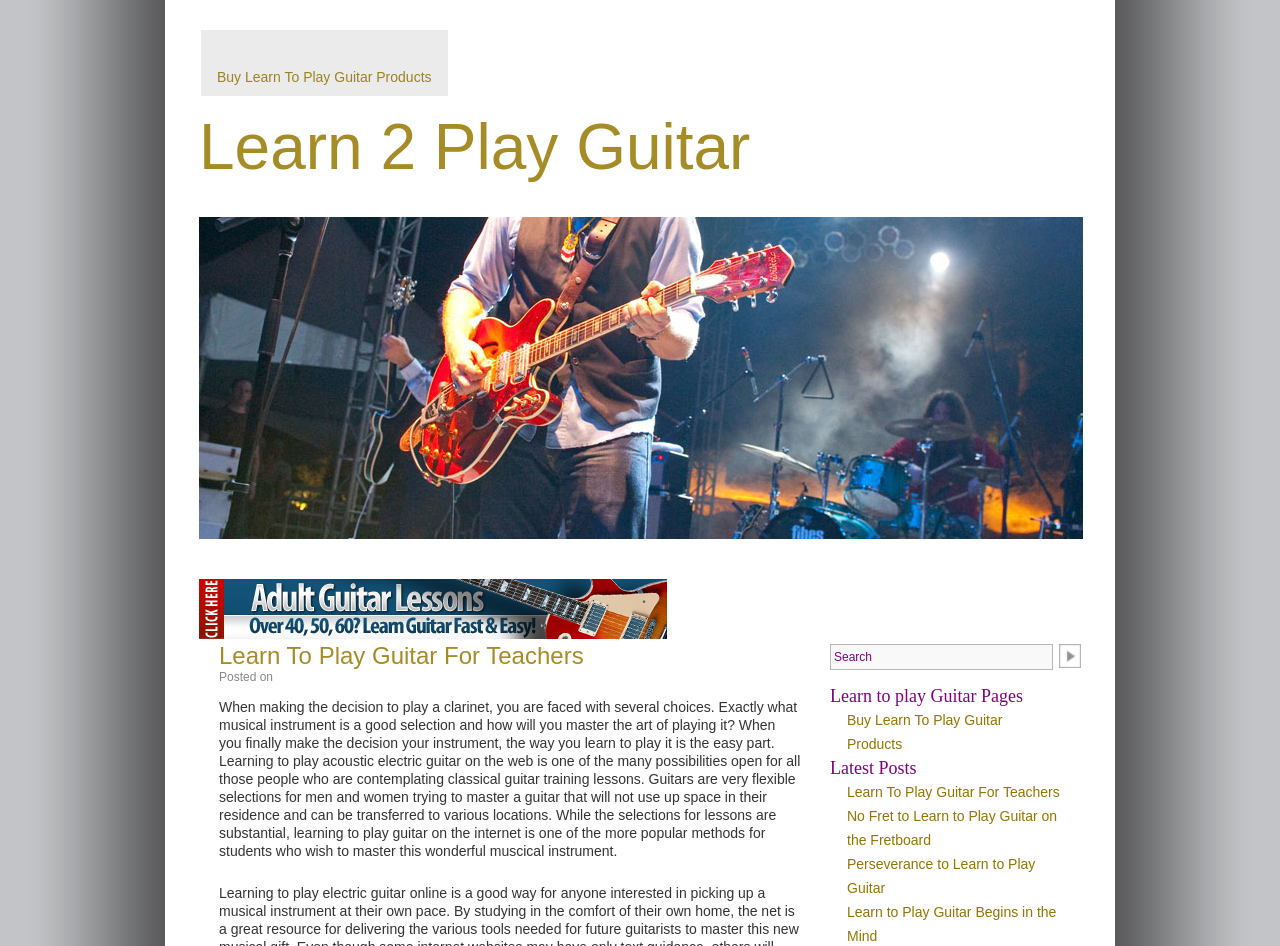What is the purpose of the textbox?
Refer to the image and give a detailed answer to the query.

The purpose of the textbox is for searching, as indicated by the StaticText element 'Search' adjacent to the textbox.